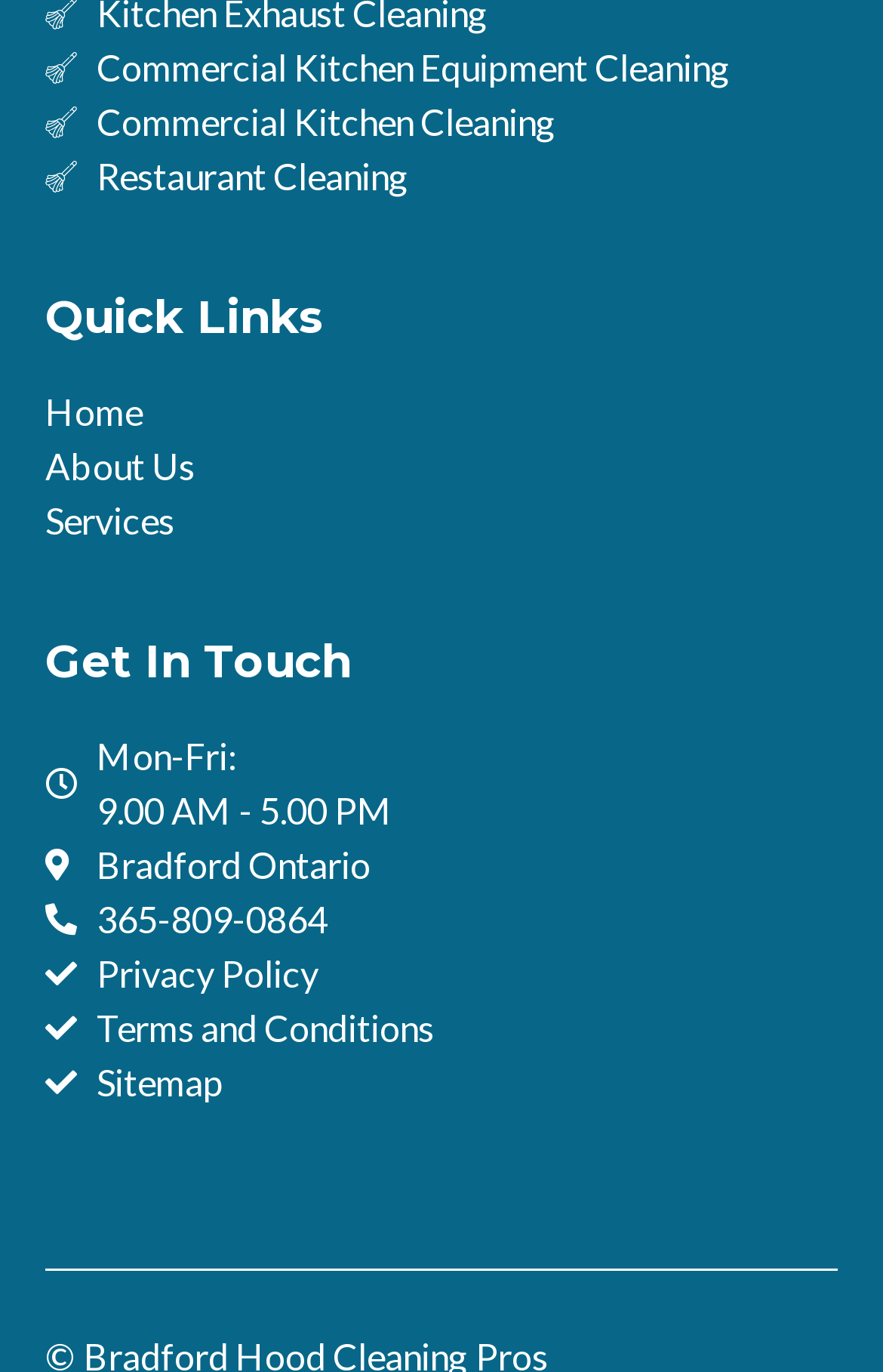What is the location mentioned in the 'Get In Touch' section?
Using the information from the image, give a concise answer in one word or a short phrase.

Bradford Ontario